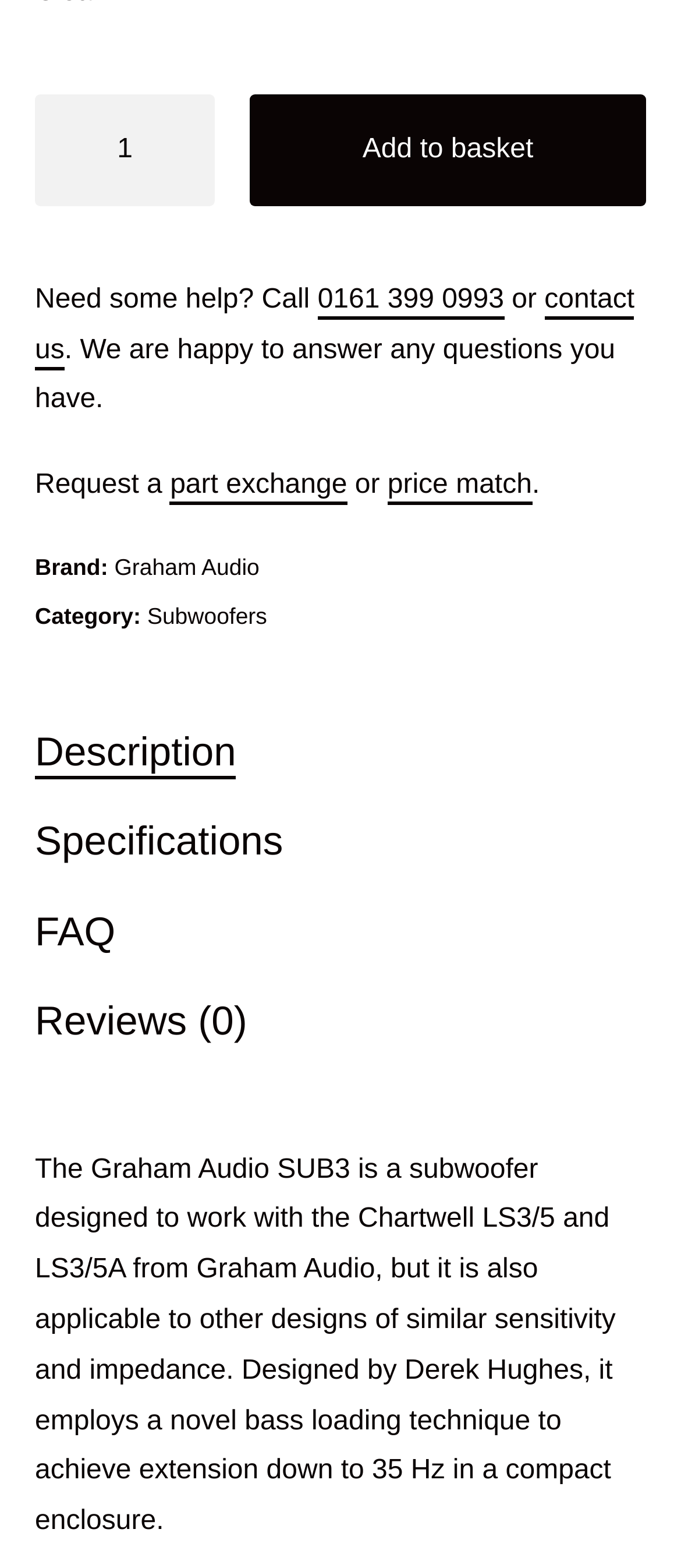Bounding box coordinates are to be given in the format (top-left x, top-left y, bottom-right x, bottom-right y). All values must be floating point numbers between 0 and 1. Provide the bounding box coordinate for the UI element described as: FAQ

[0.051, 0.657, 0.169, 0.689]